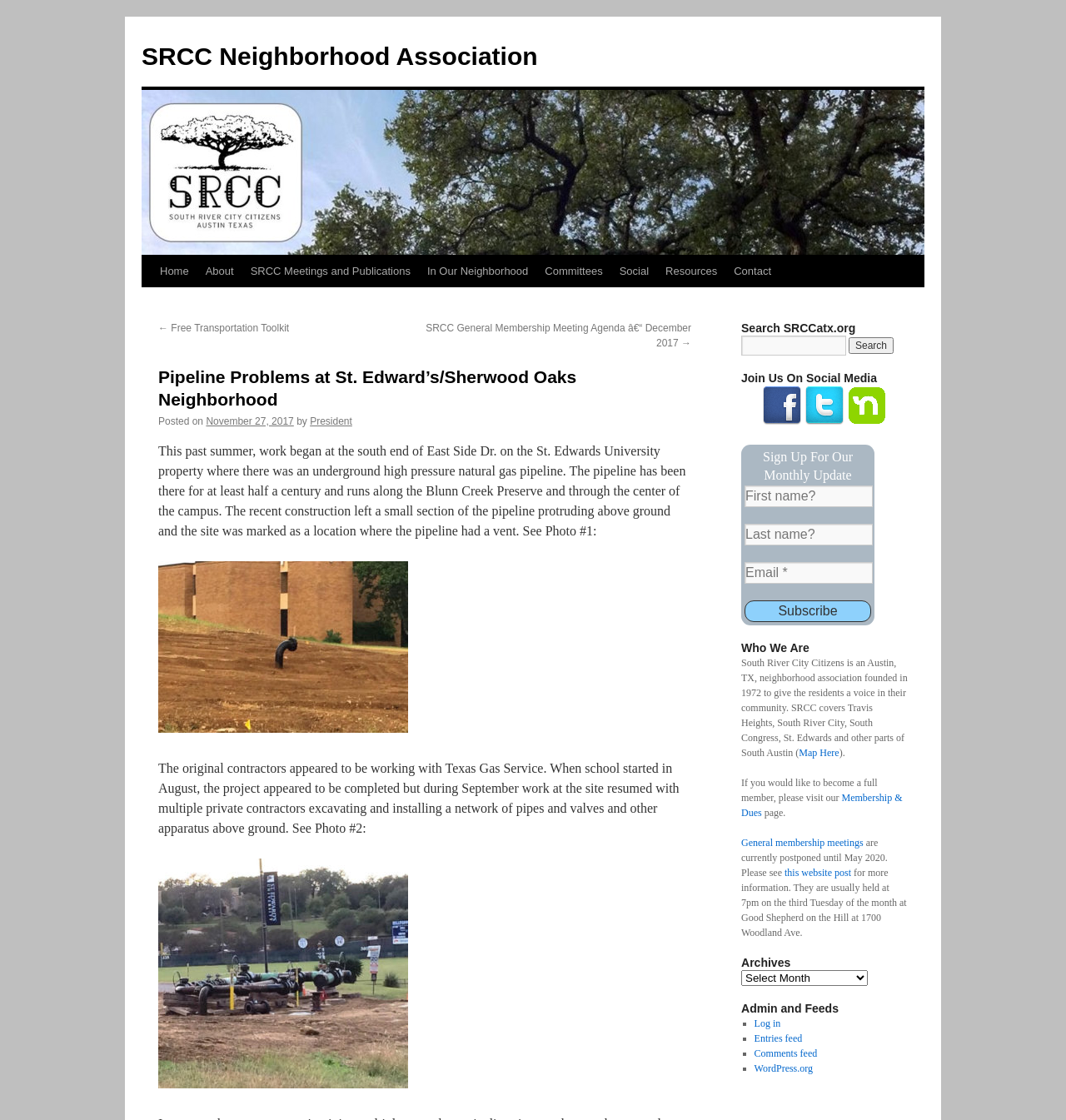Pinpoint the bounding box coordinates of the element you need to click to execute the following instruction: "Search SRCCatx.org". The bounding box should be represented by four float numbers between 0 and 1, in the format [left, top, right, bottom].

[0.695, 0.3, 0.852, 0.317]